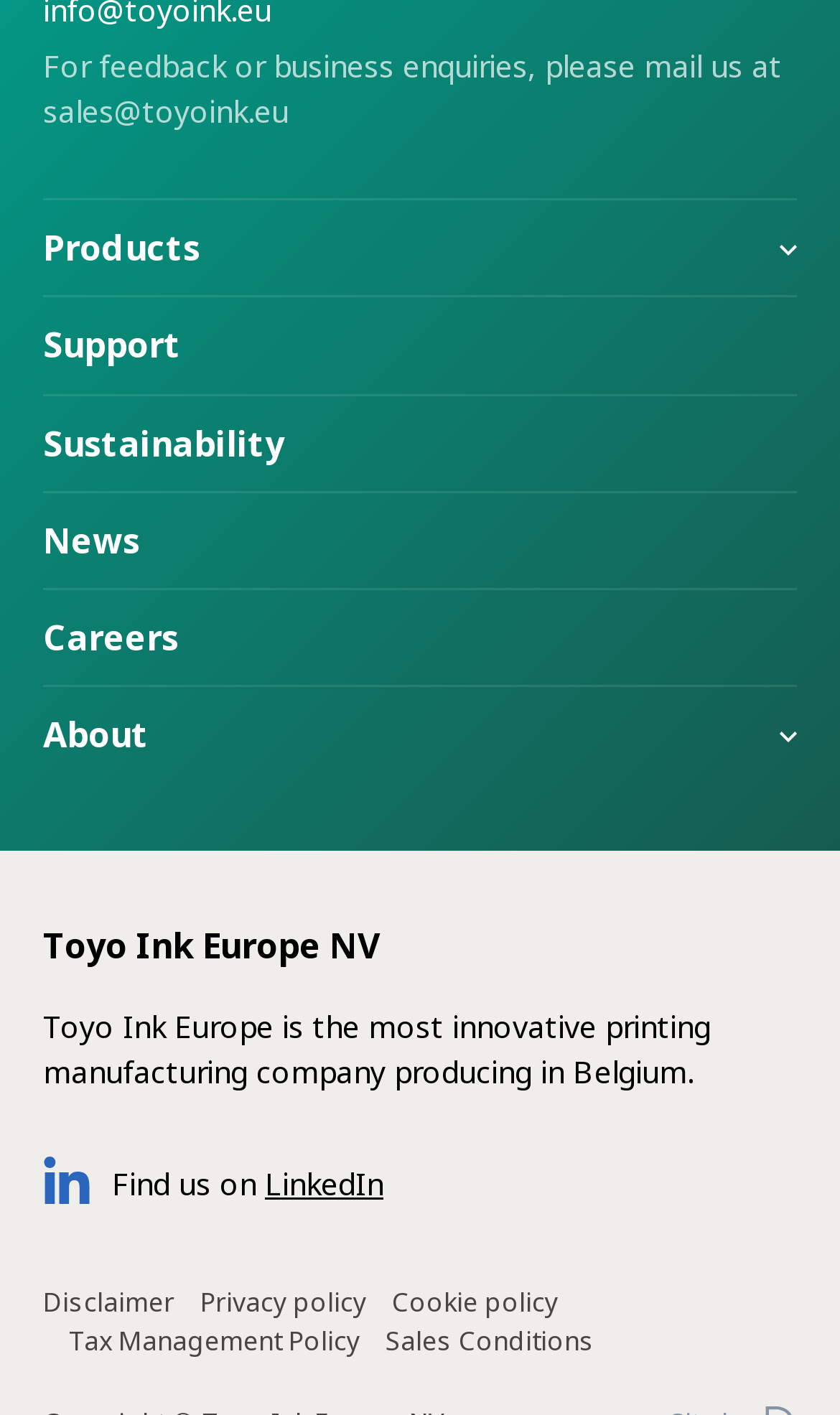Determine the bounding box coordinates for the UI element matching this description: "sales@toyoink.eu".

[0.051, 0.064, 0.344, 0.093]